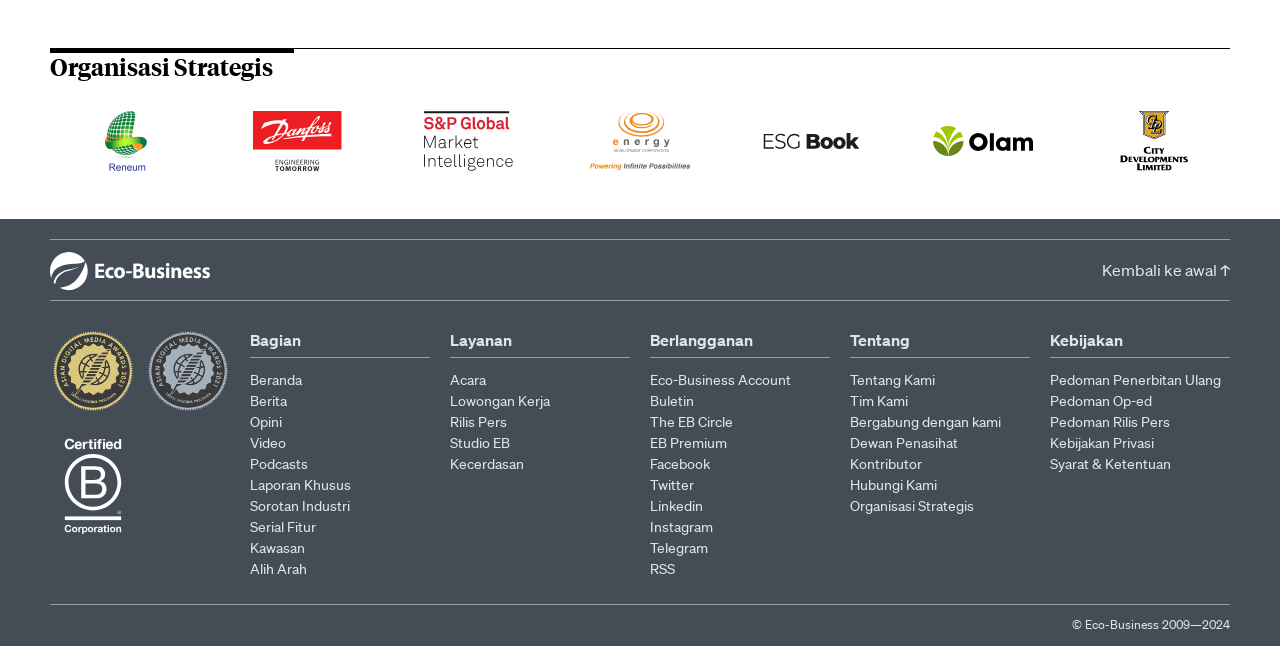Determine the bounding box coordinates of the clickable region to execute the instruction: "Click on the link to Reneum". The coordinates should be four float numbers between 0 and 1, denoted as [left, top, right, bottom].

[0.039, 0.172, 0.157, 0.265]